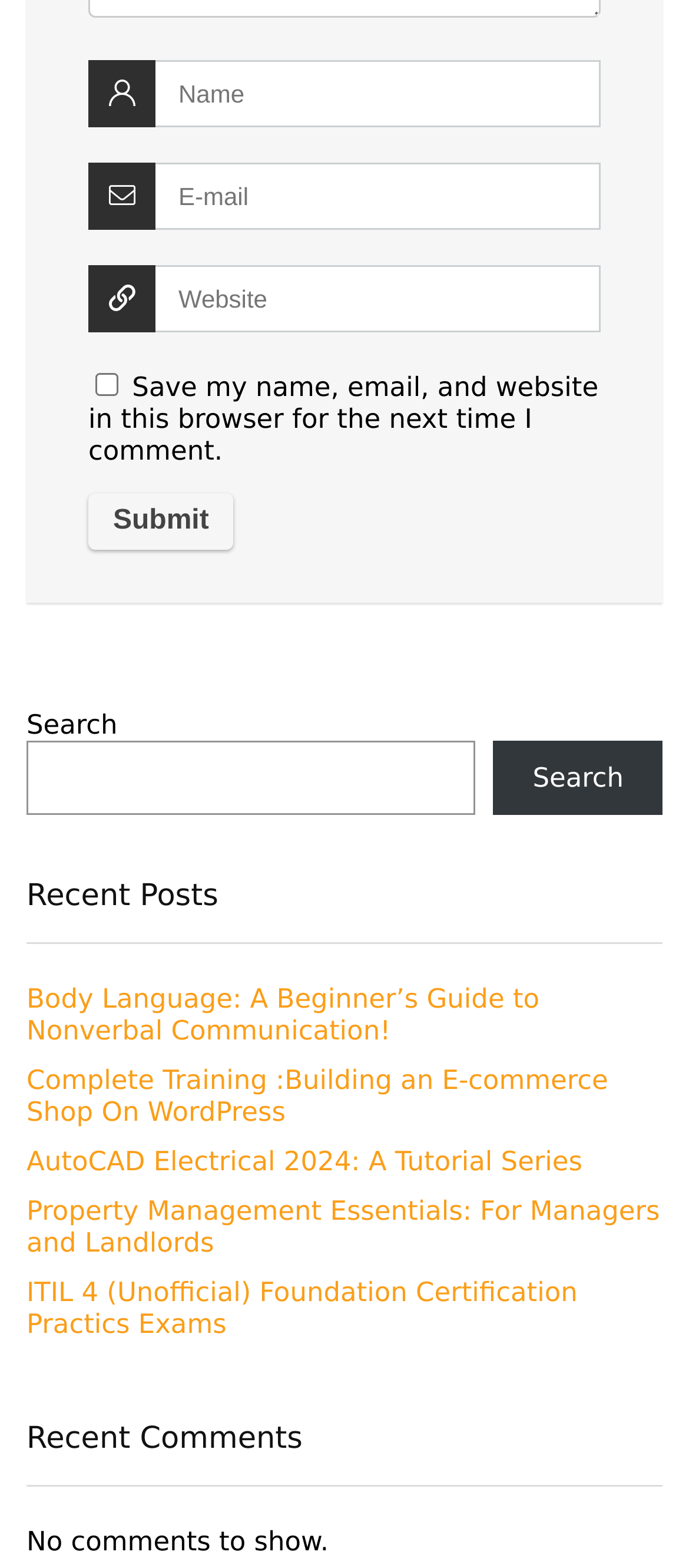Give a one-word or one-phrase response to the question: 
What is the purpose of the checkbox?

Save comment information